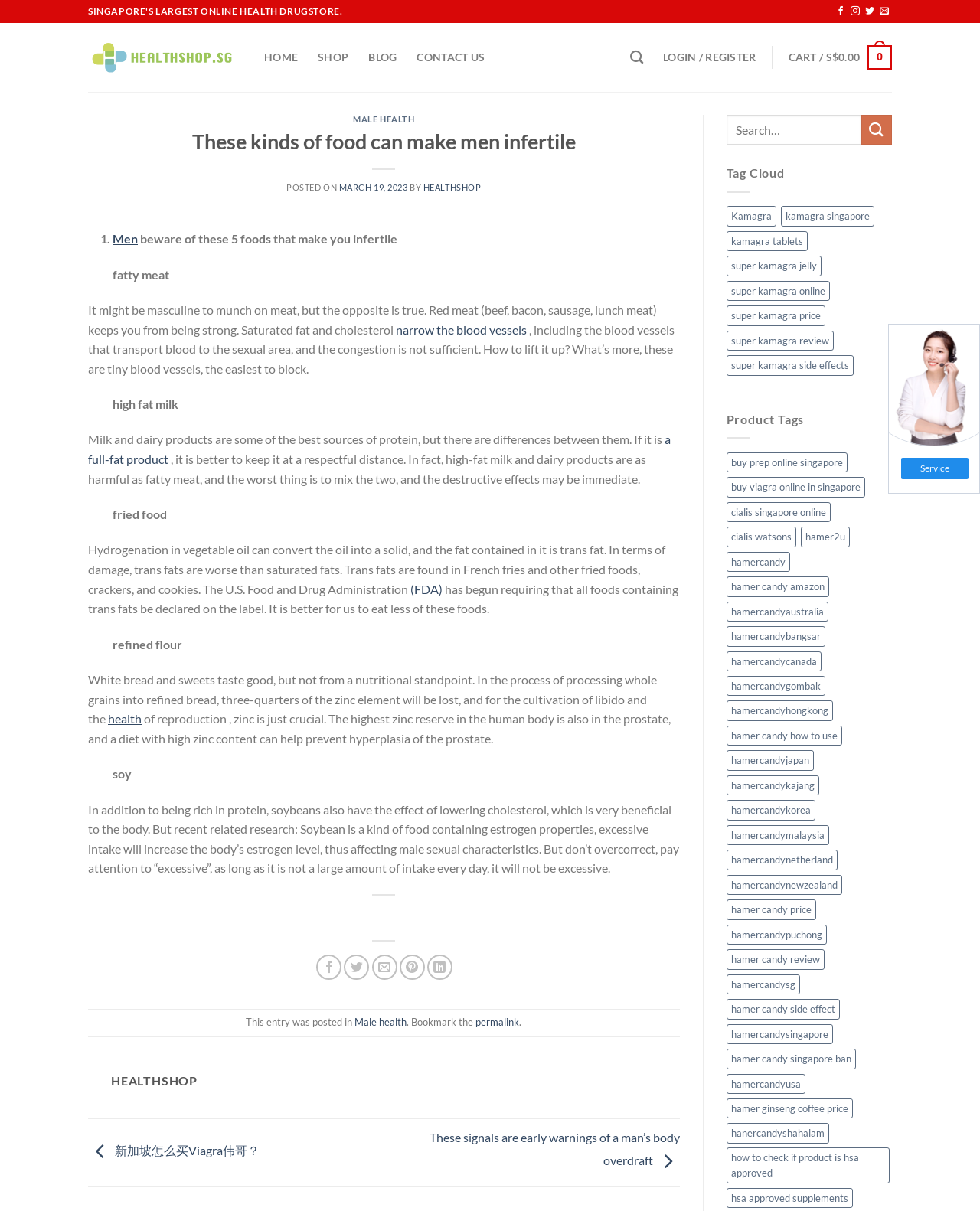Kindly determine the bounding box coordinates of the area that needs to be clicked to fulfill this instruction: "Read about Male Health".

[0.109, 0.095, 0.675, 0.102]